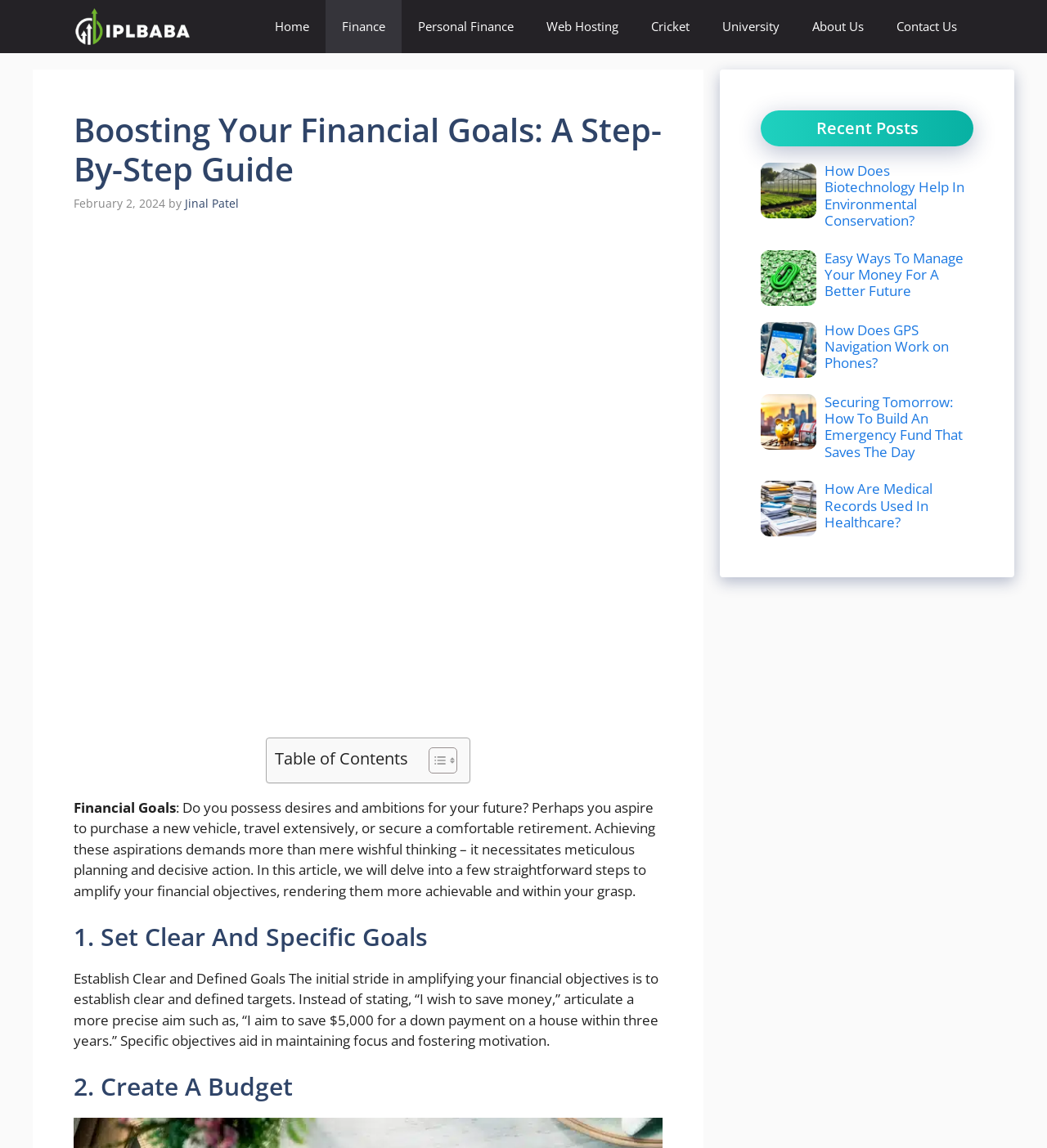Based on the description "alt="Money For A Better Future"", find the bounding box of the specified UI element.

[0.727, 0.232, 0.78, 0.249]